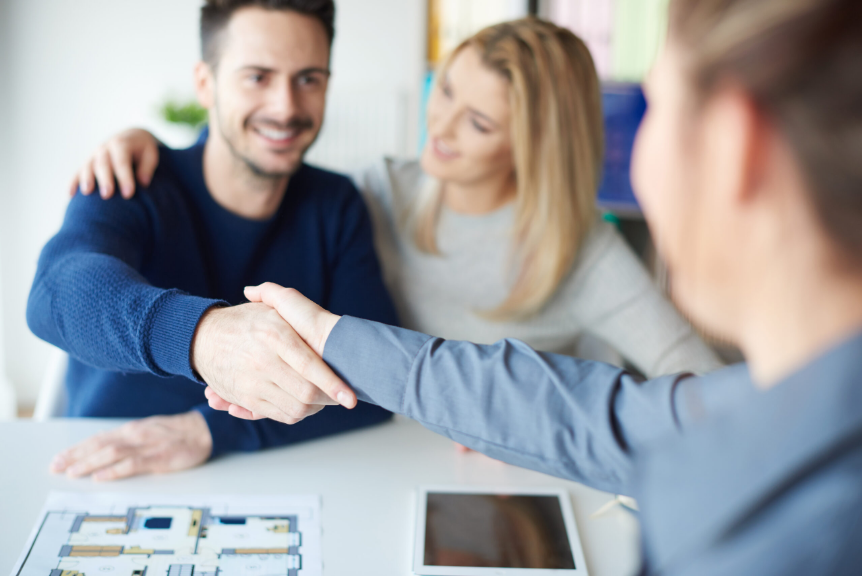What is on the table?
Make sure to answer the question with a detailed and comprehensive explanation.

On the table in front of the couple and the real estate agent lies a detailed floor plan, which is a visual representation of the property's layout and potential.